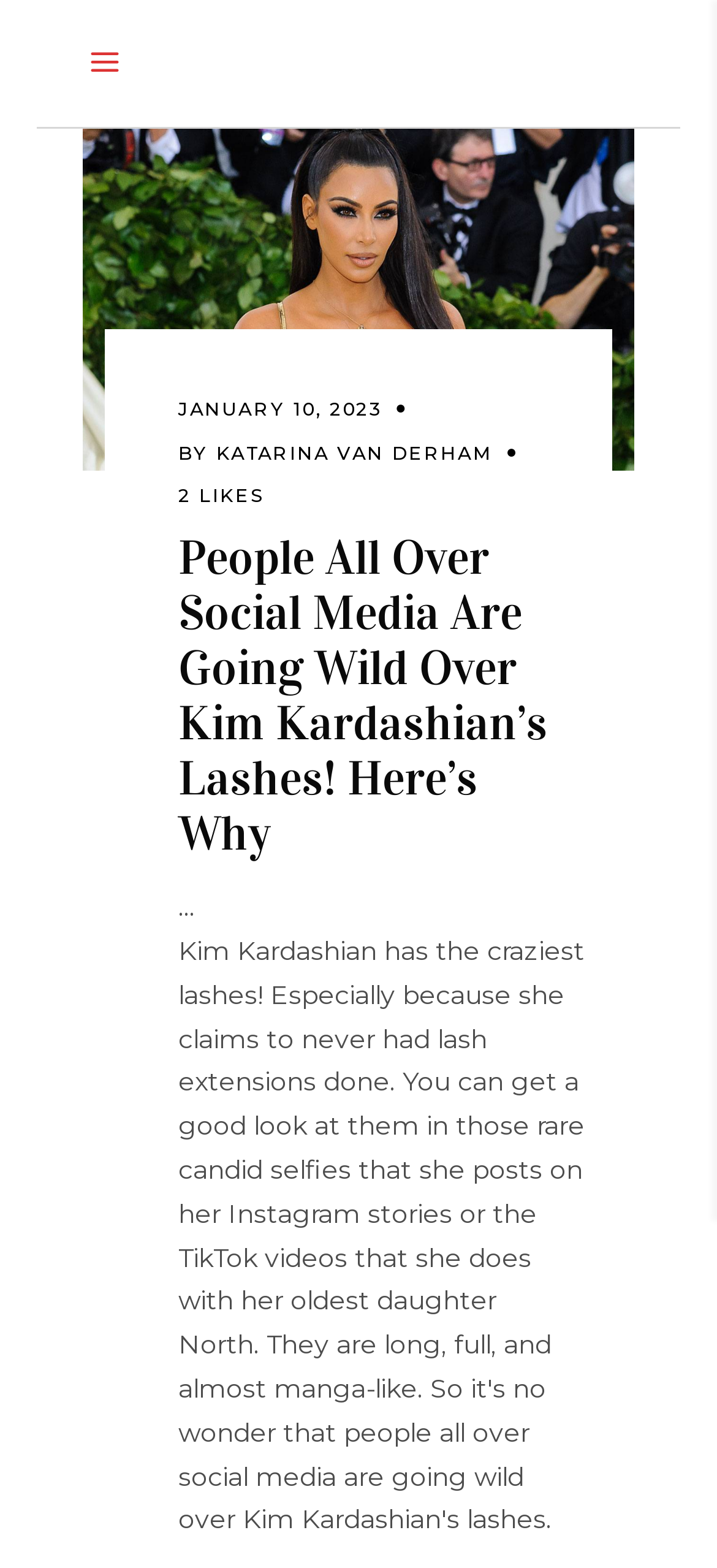Use the information in the screenshot to answer the question comprehensively: Who wrote the article?

I can see that the author's name is mentioned in the webpage as 'KATARINA VAN DERHAM' which is linked to the author's profile.